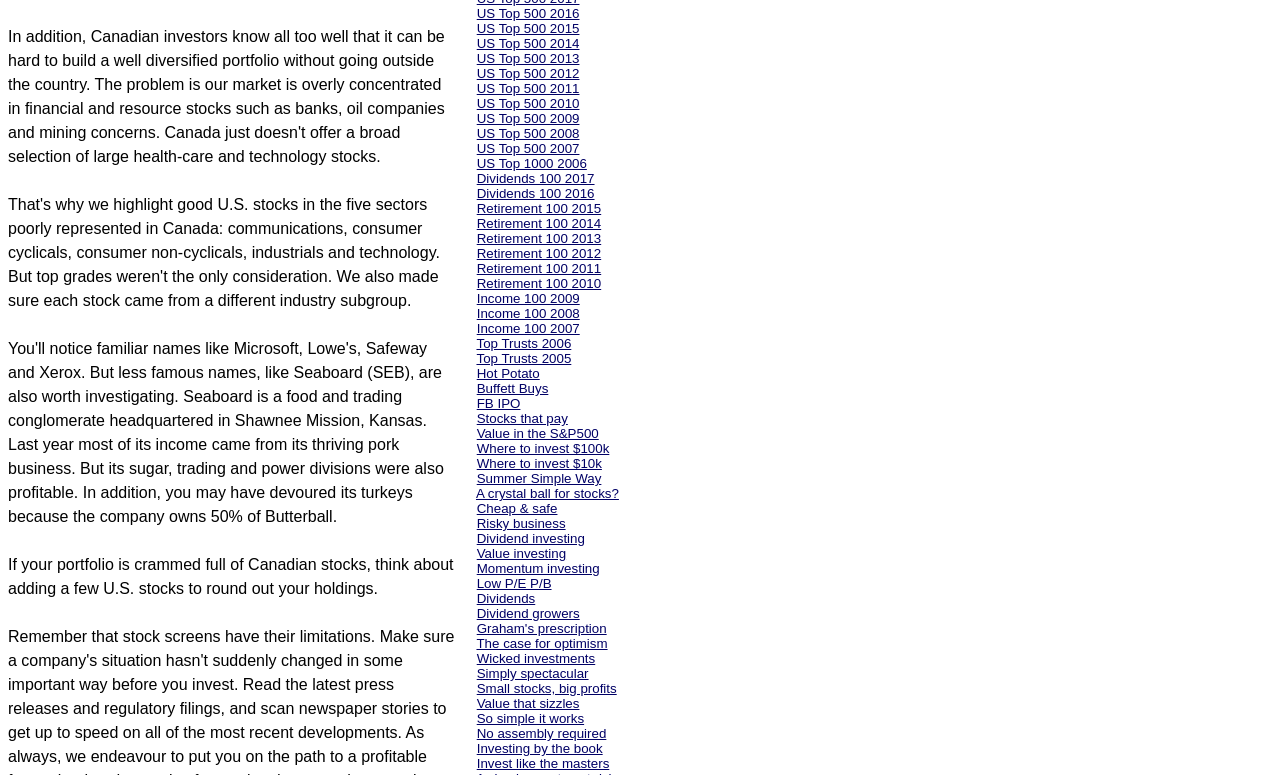Locate the bounding box coordinates of the segment that needs to be clicked to meet this instruction: "Explore the article on Value in the S&P500".

[0.372, 0.55, 0.468, 0.569]